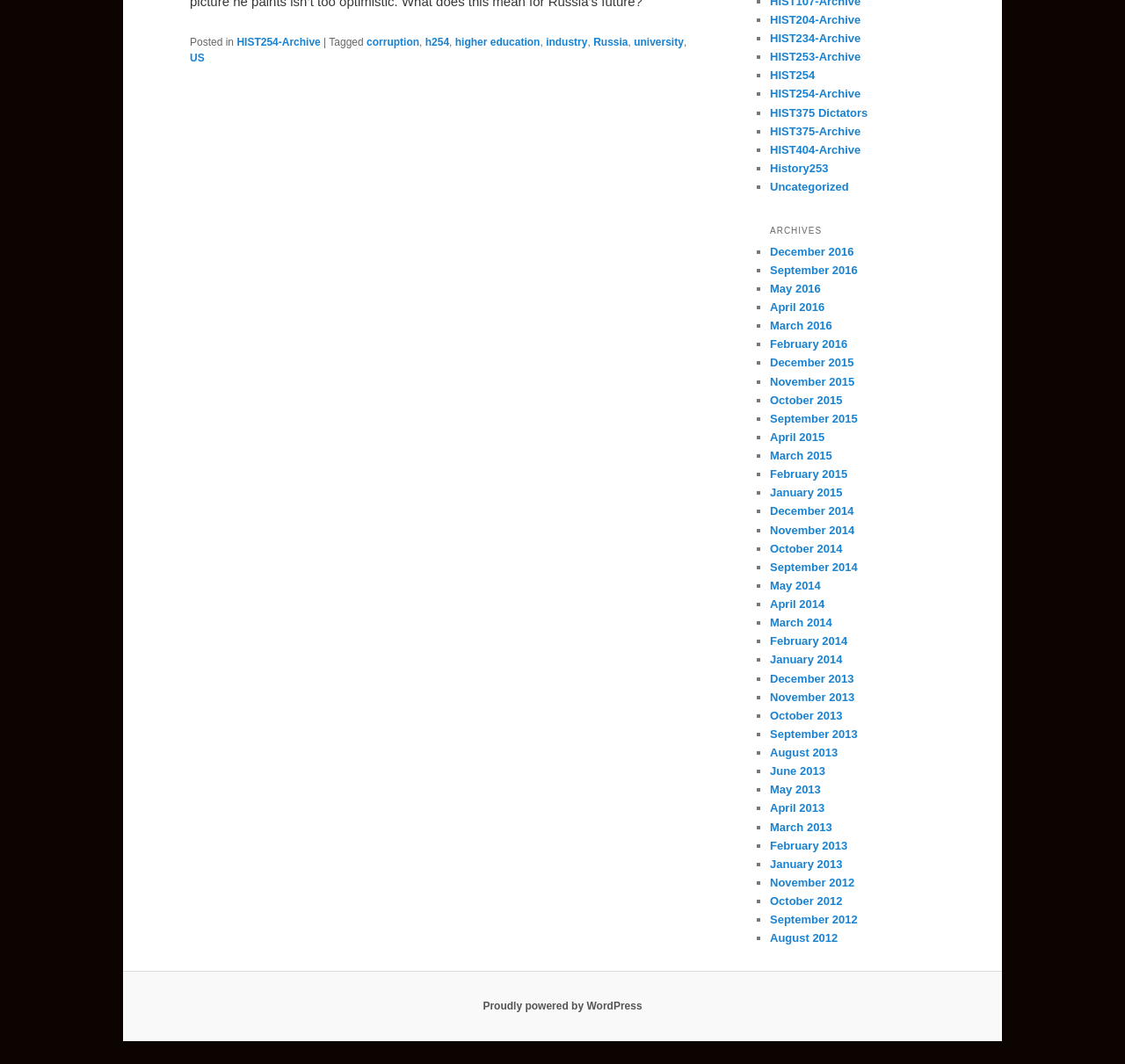Please locate the bounding box coordinates for the element that should be clicked to achieve the following instruction: "Click on the 'HIST254-Archive' link". Ensure the coordinates are given as four float numbers between 0 and 1, i.e., [left, top, right, bottom].

[0.684, 0.012, 0.765, 0.025]